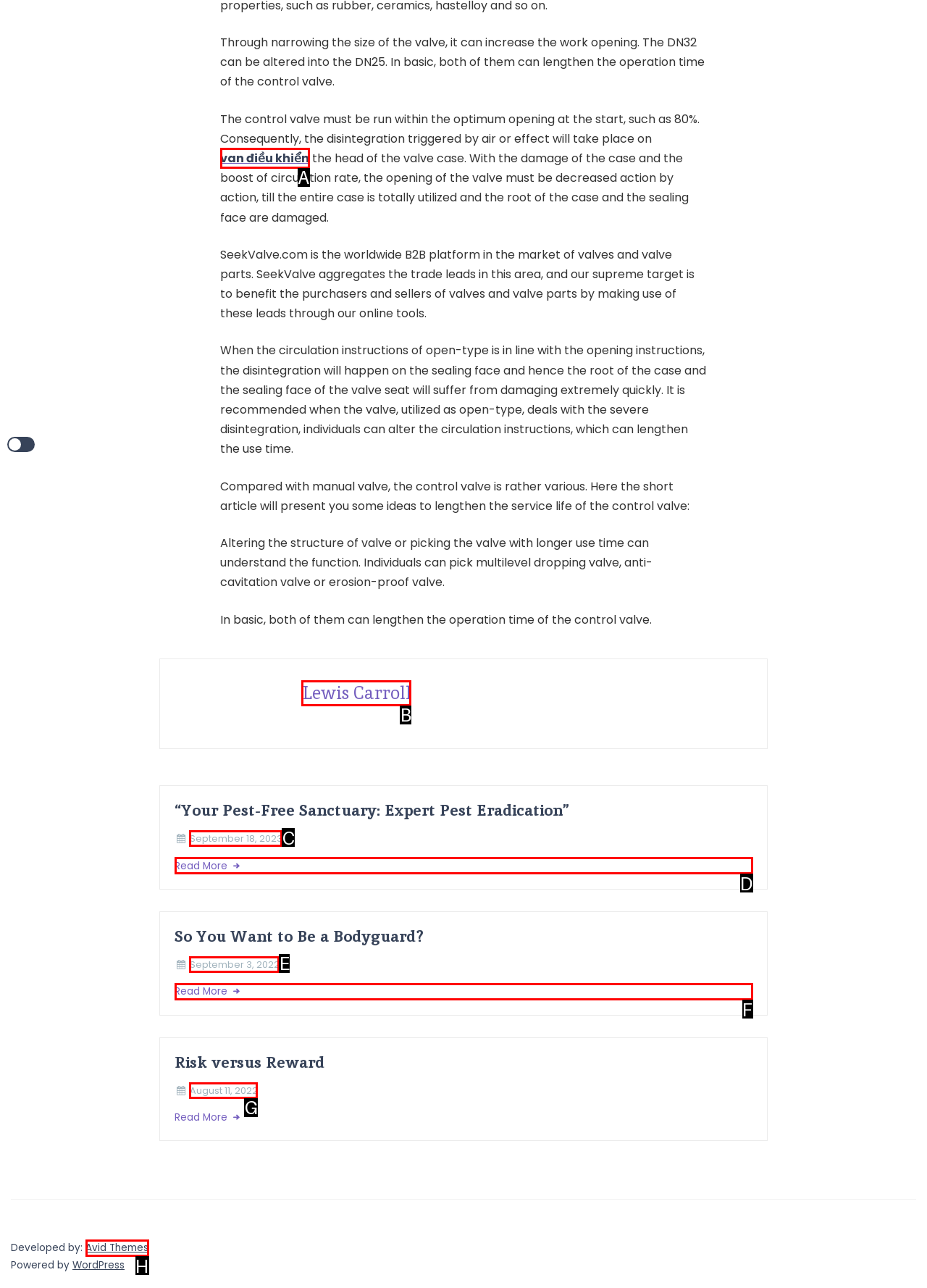From the given choices, identify the element that matches: September 18, 2023
Answer with the letter of the selected option.

C